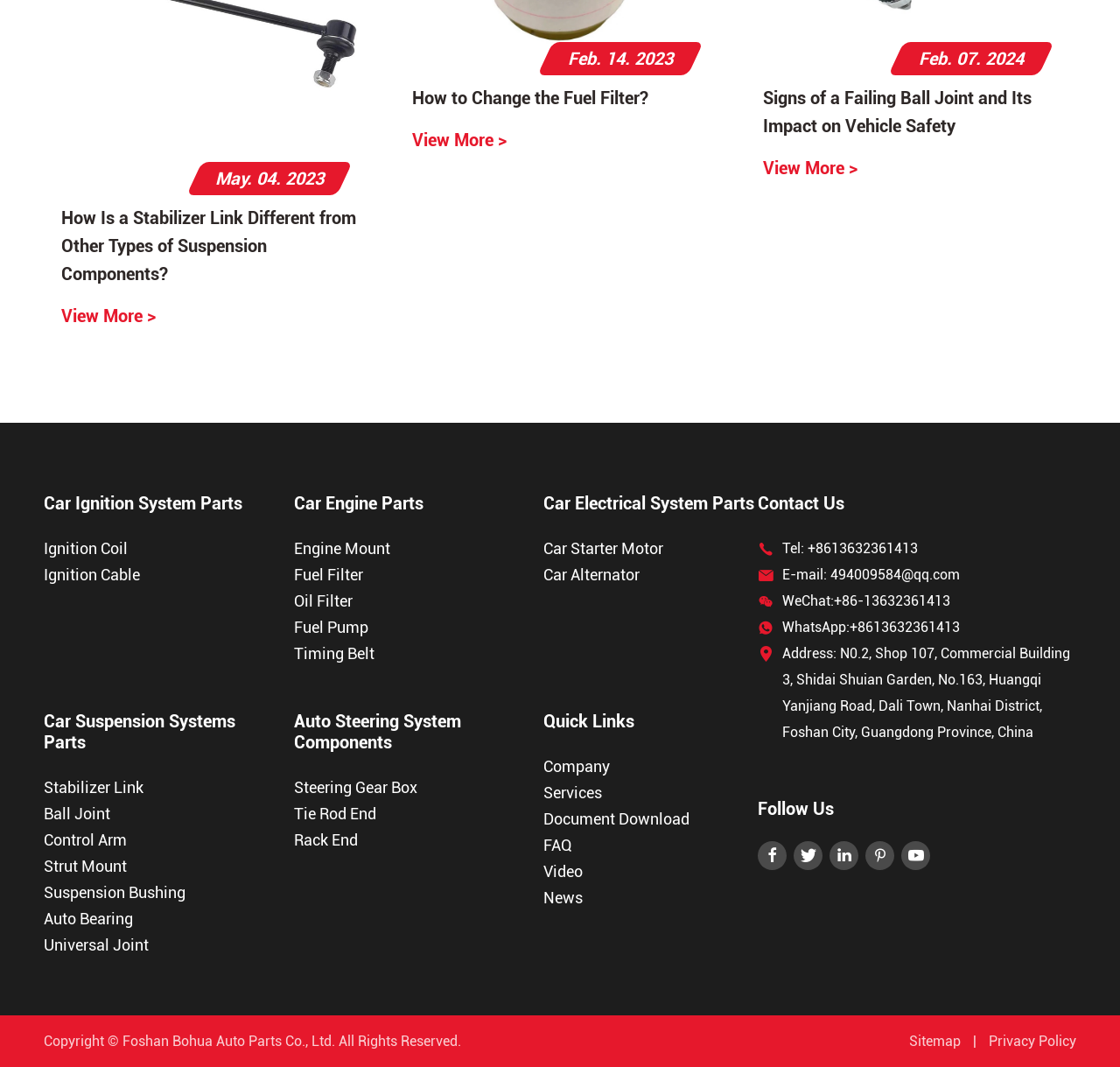Can you find the bounding box coordinates for the element to click on to achieve the instruction: "View more car ignition system parts"?

[0.039, 0.462, 0.216, 0.481]